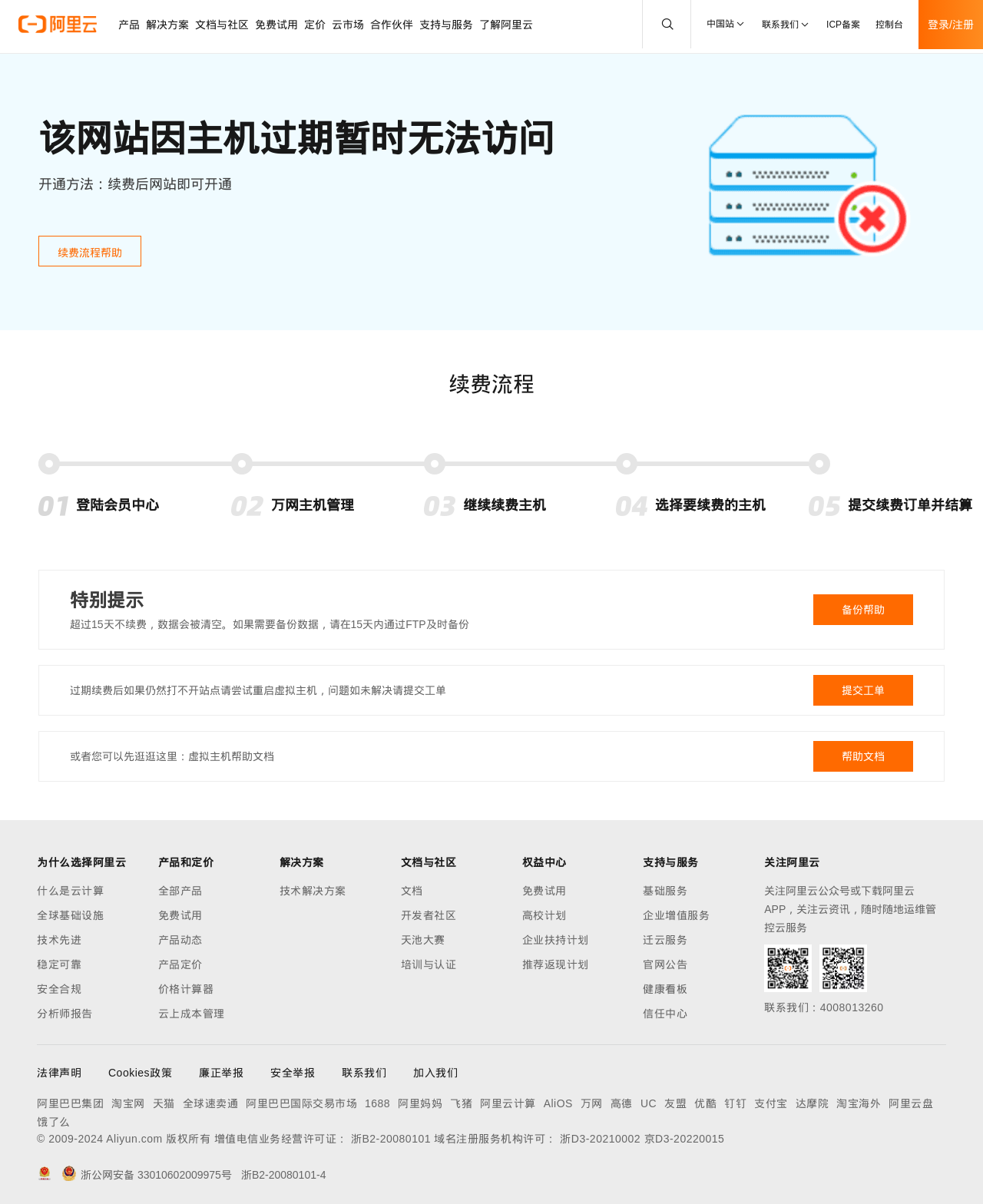Please find the bounding box coordinates of the element that needs to be clicked to perform the following instruction: "Go to the home page". The bounding box coordinates should be four float numbers between 0 and 1, represented as [left, top, right, bottom].

None